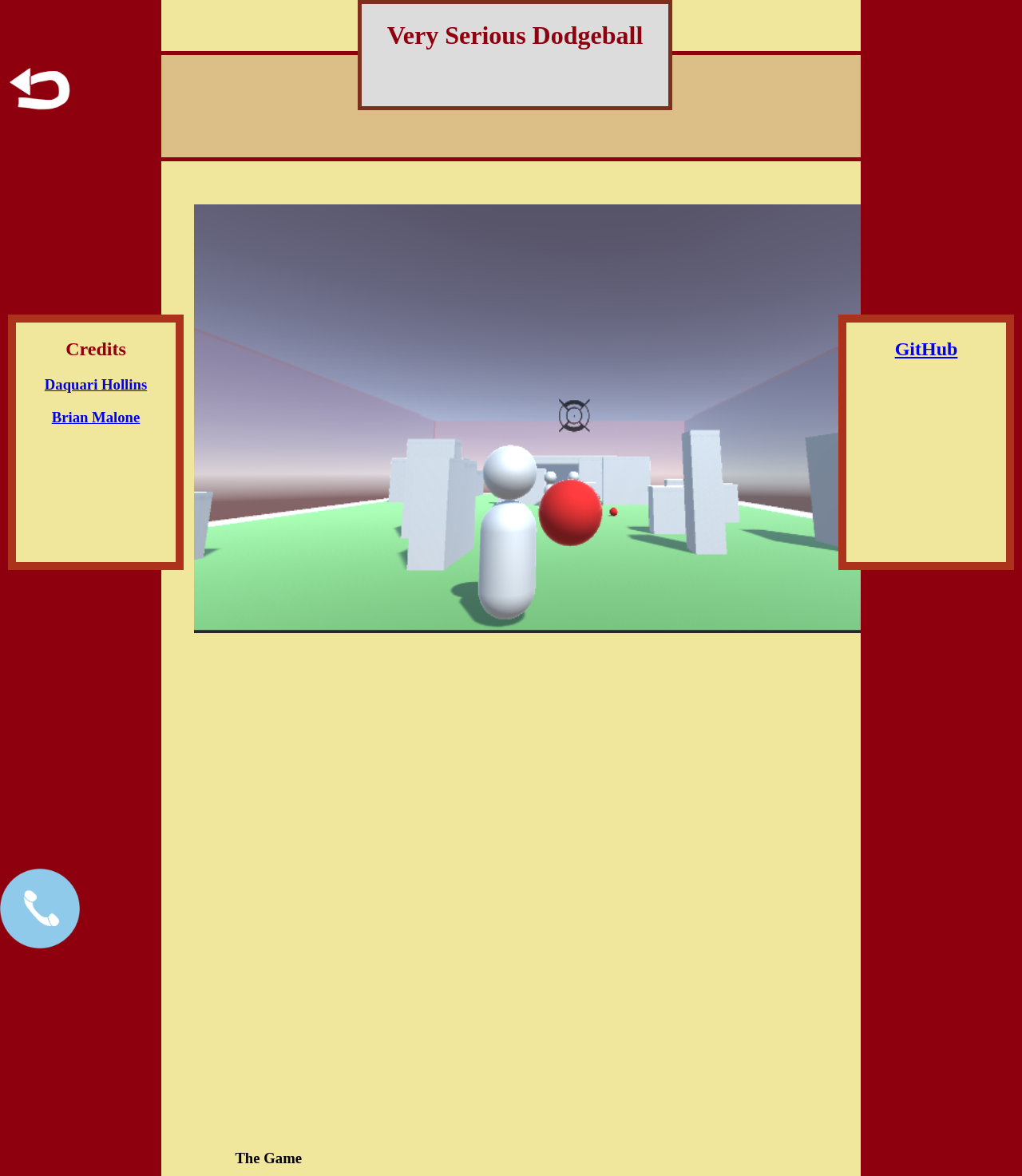Can you find and provide the title of the webpage?

Very Serious Dodgeball